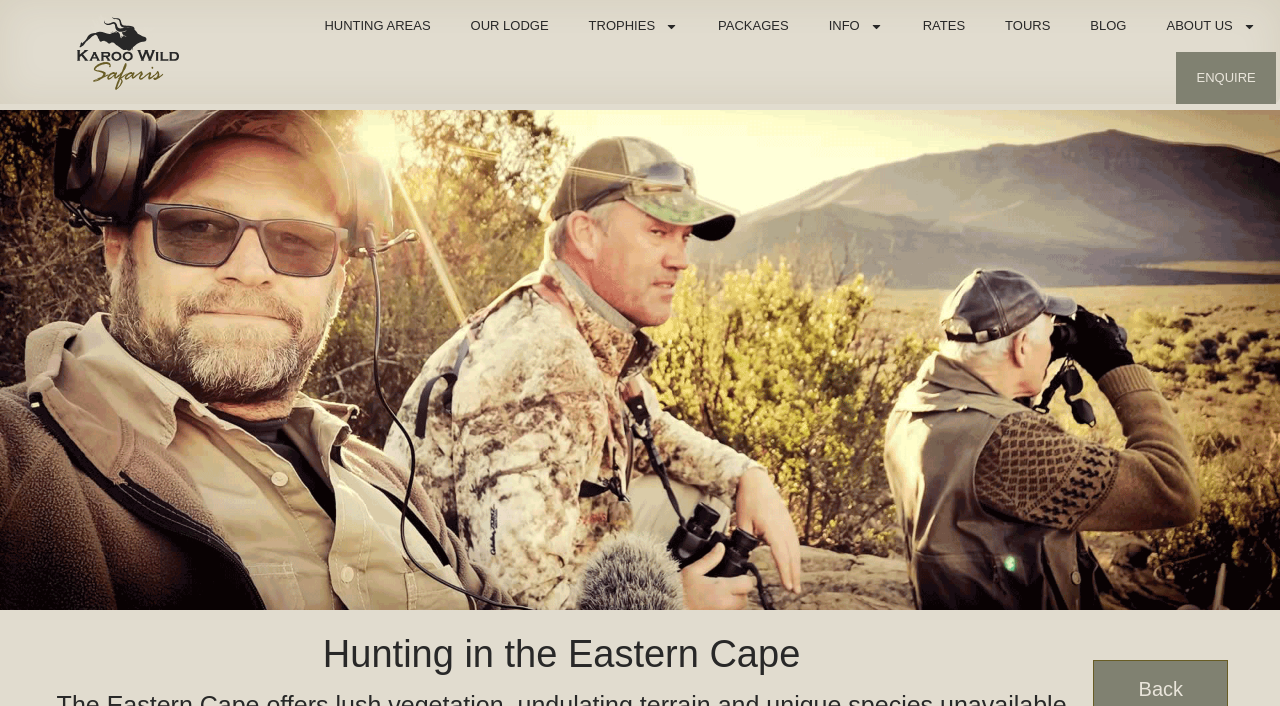Answer the question briefly using a single word or phrase: 
What is the position of the 'INFO' menu item?

5th from the left